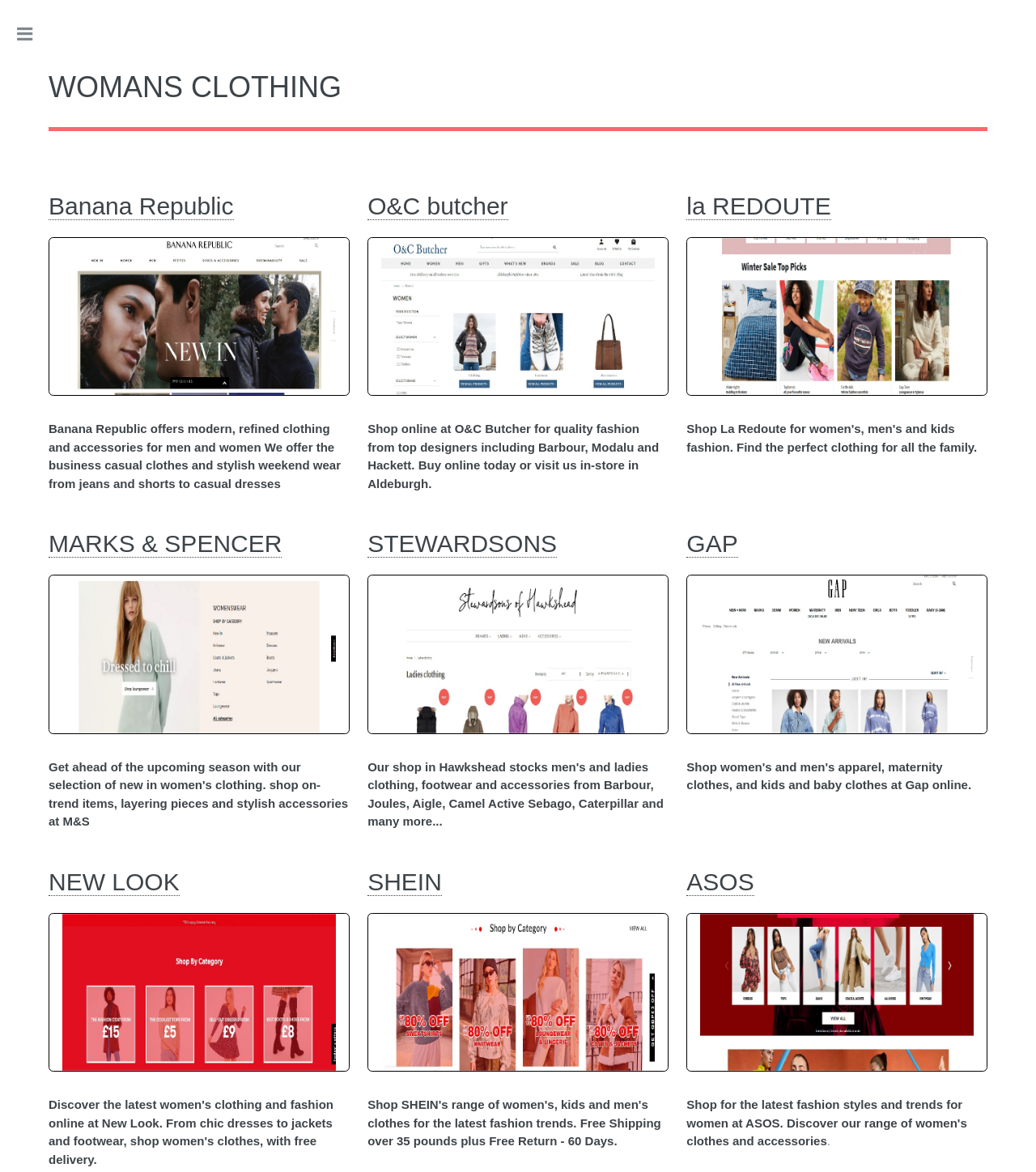Please identify the bounding box coordinates of the clickable area that will allow you to execute the instruction: "Toggle menu".

[0.0, 0.0, 0.063, 0.058]